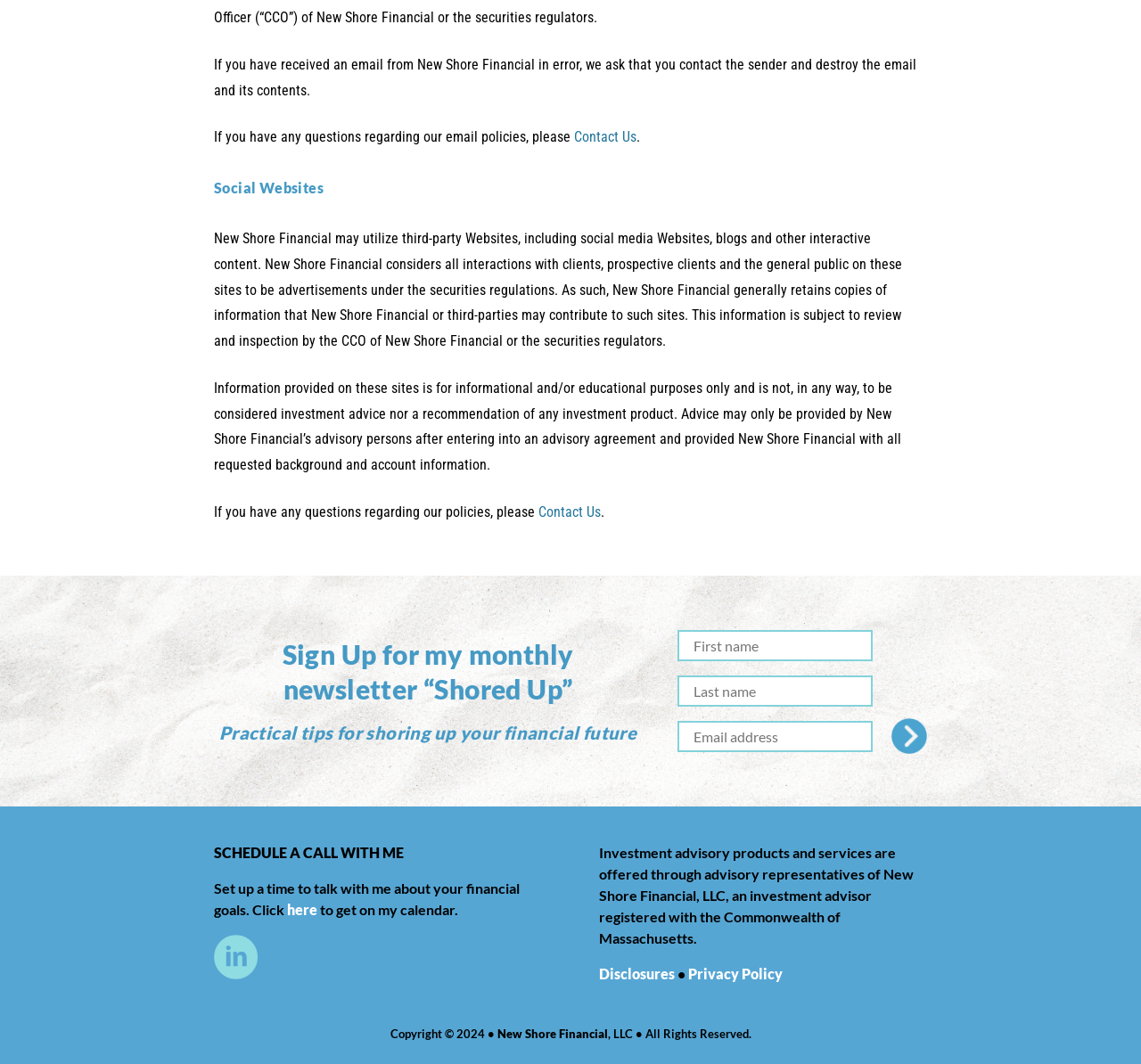Provide the bounding box coordinates of the UI element this sentence describes: "Contact Us".

[0.472, 0.473, 0.527, 0.489]